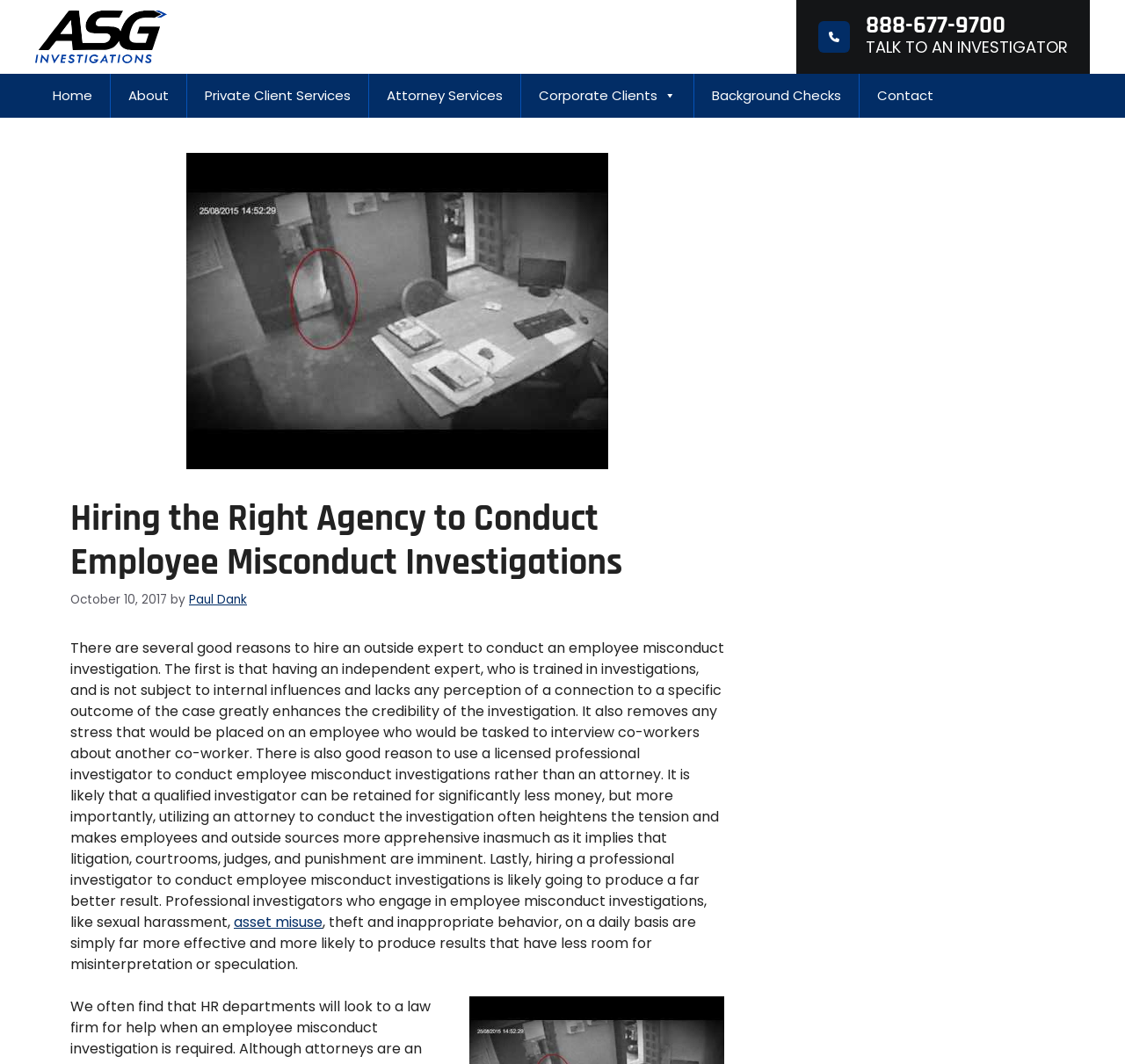Provide the bounding box coordinates for the UI element that is described by this text: "Contact". The coordinates should be in the form of four float numbers between 0 and 1: [left, top, right, bottom].

[0.764, 0.069, 0.845, 0.11]